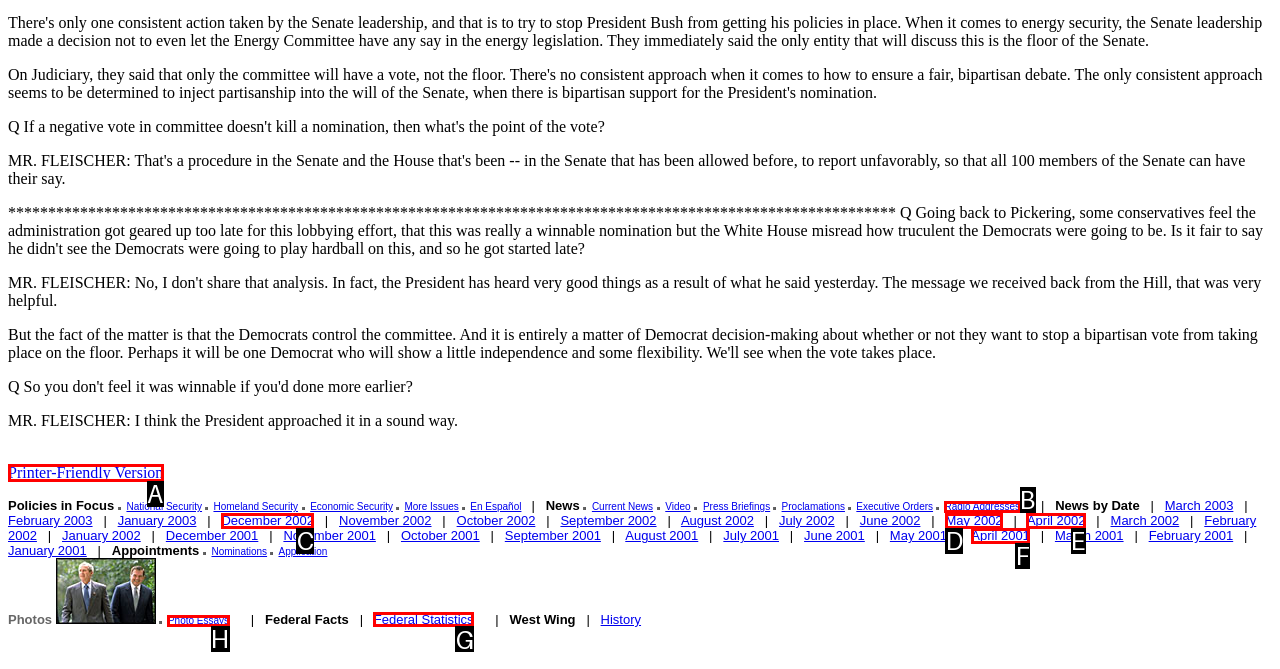Tell me which one HTML element I should click to complete this task: Learn about Federal Statistics Answer with the option's letter from the given choices directly.

G